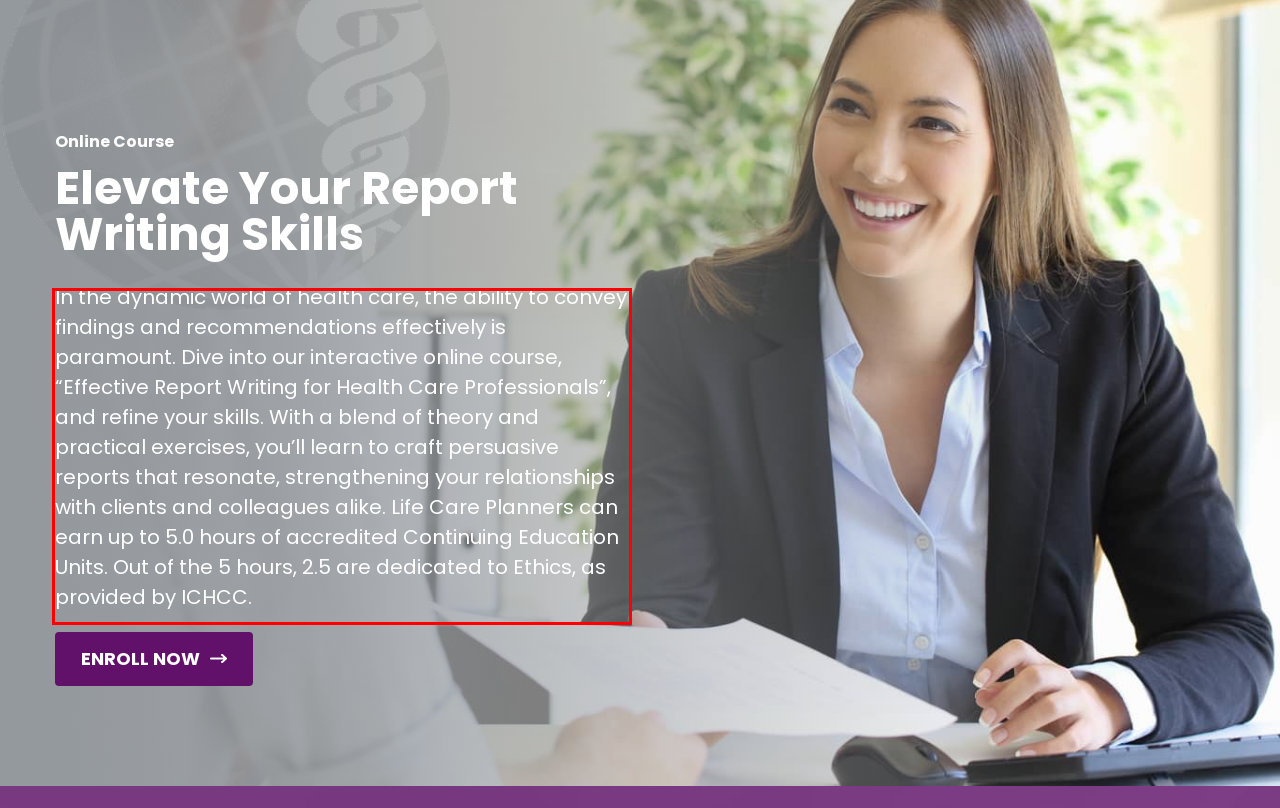Review the screenshot of the webpage and recognize the text inside the red rectangle bounding box. Provide the extracted text content.

In the dynamic world of health care, the ability to convey findings and recommendations effectively is paramount. Dive into our interactive online course, “Effective Report Writing for Health Care Professionals”, and refine your skills. With a blend of theory and practical exercises, you’ll learn to craft persuasive reports that resonate, strengthening your relationships with clients and colleagues alike. Life Care Planners can earn up to 5.0 hours of accredited Continuing Education Units. Out of the 5 hours, 2.5 are dedicated to Ethics, as provided by ICHCC.